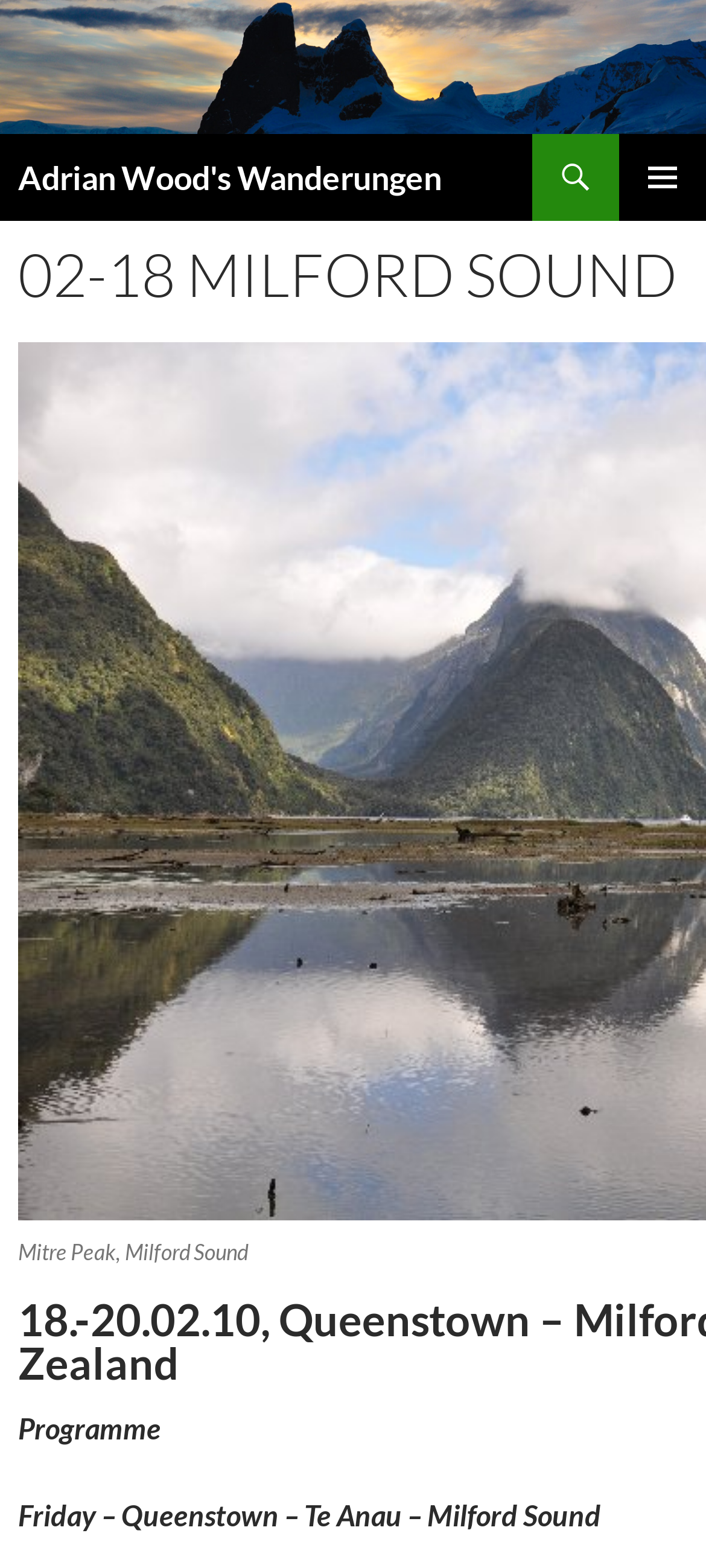Construct a comprehensive caption that outlines the webpage's structure and content.

The webpage is about Adrian Wood's Wanderungen, specifically a travel blog post about Milford Sound on February 18th. At the top of the page, there is a logo image of Adrian Wood's Wanderungen, which is also a link. Next to the logo, there is a heading with the same text, which is also a link. 

On the top-right corner, there are two buttons: a search button and a primary menu button. The search button is labeled as "Search" and the primary menu button is represented by an icon. 

Below the top section, there is a "SKIP TO CONTENT" link. Following this link, there is a section with two lines of text. The first line says "Programme" and the second line describes the travel itinerary, which starts from Queenstown, goes to Te Anau, and ends at Milford Sound on a Friday.